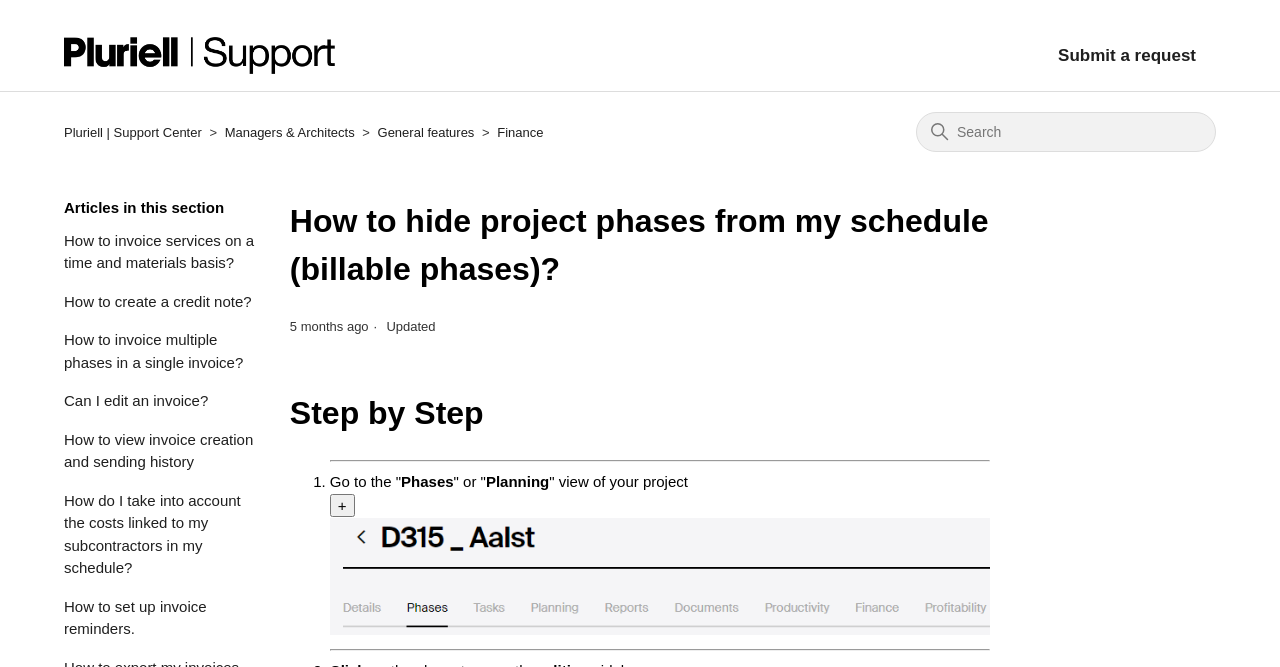Determine the bounding box coordinates of the element's region needed to click to follow the instruction: "Click on the 'Pluriell | Support Center Help Center home page' link". Provide these coordinates as four float numbers between 0 and 1, formatted as [left, top, right, bottom].

[0.05, 0.055, 0.263, 0.111]